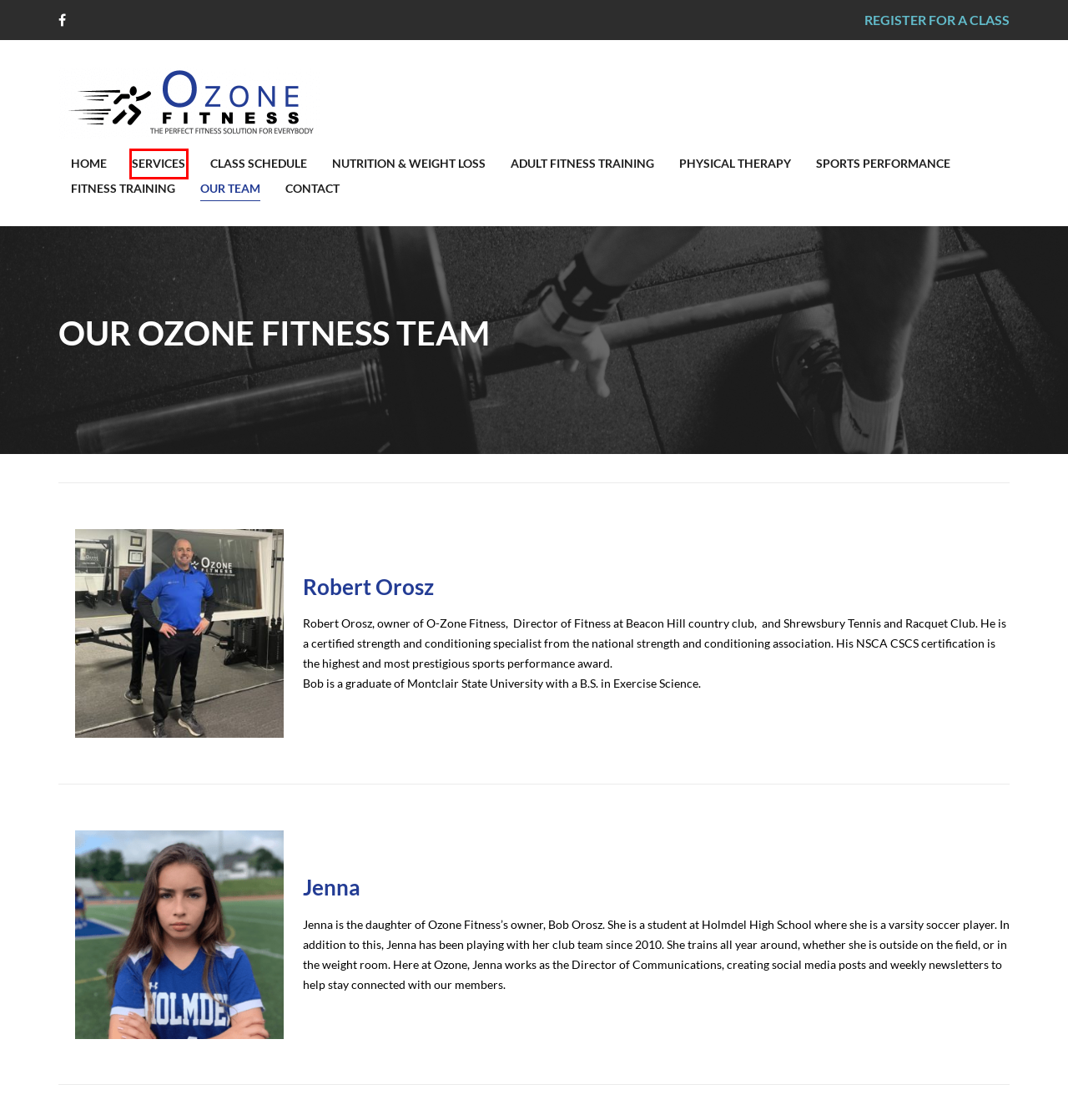Examine the screenshot of a webpage with a red bounding box around an element. Then, select the webpage description that best represents the new page after clicking the highlighted element. Here are the descriptions:
A. Sports Performance - Ozone Fitness | Adult Fitness Center Gym Tinton Falls, NJ
B. Physical Therapy - Ozone Fitness | Adult Fitness Center Gym Tinton Falls, NJ
C. Services - Ozone Fitness | Adult Fitness Center Gym Tinton Falls, NJ
D. Class Schedule - Ozone Fitness | Adult Fitness Center Gym Tinton Falls, NJ
E. Adult Fitness Training - Ozone Fitness | Adult Fitness Center Gym Tinton Falls, NJ
F. Ozone Fitness | Adult Fitness Center Gym Tinton Falls, NJ
G. Nutrition & Weight Loss - Ozone Fitness | Adult Fitness Center Gym Tinton Falls, NJ
H. Contact - Ozone Fitness | Adult Fitness Center Gym Tinton Falls, NJ

C